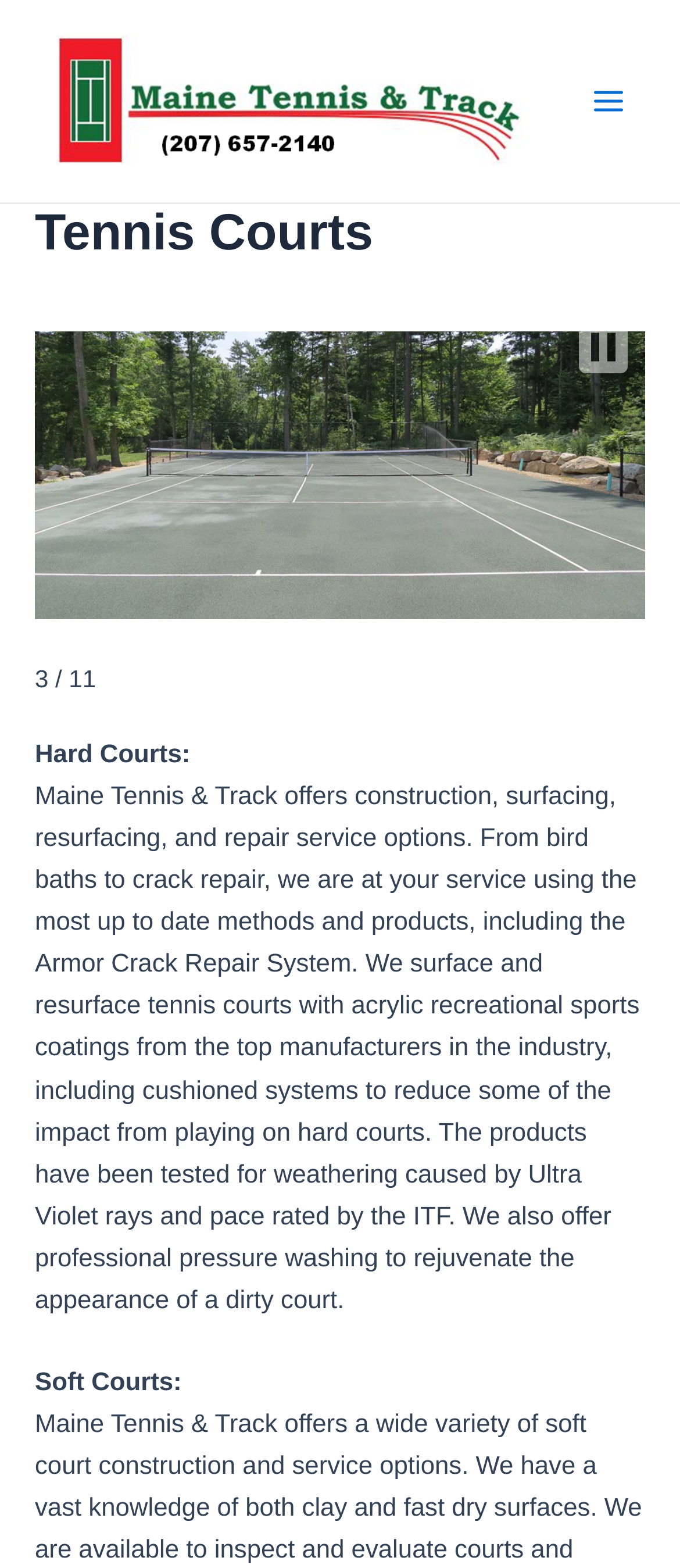Use a single word or phrase to answer the question:
What is the purpose of professional pressure washing?

To rejuvenate court appearance